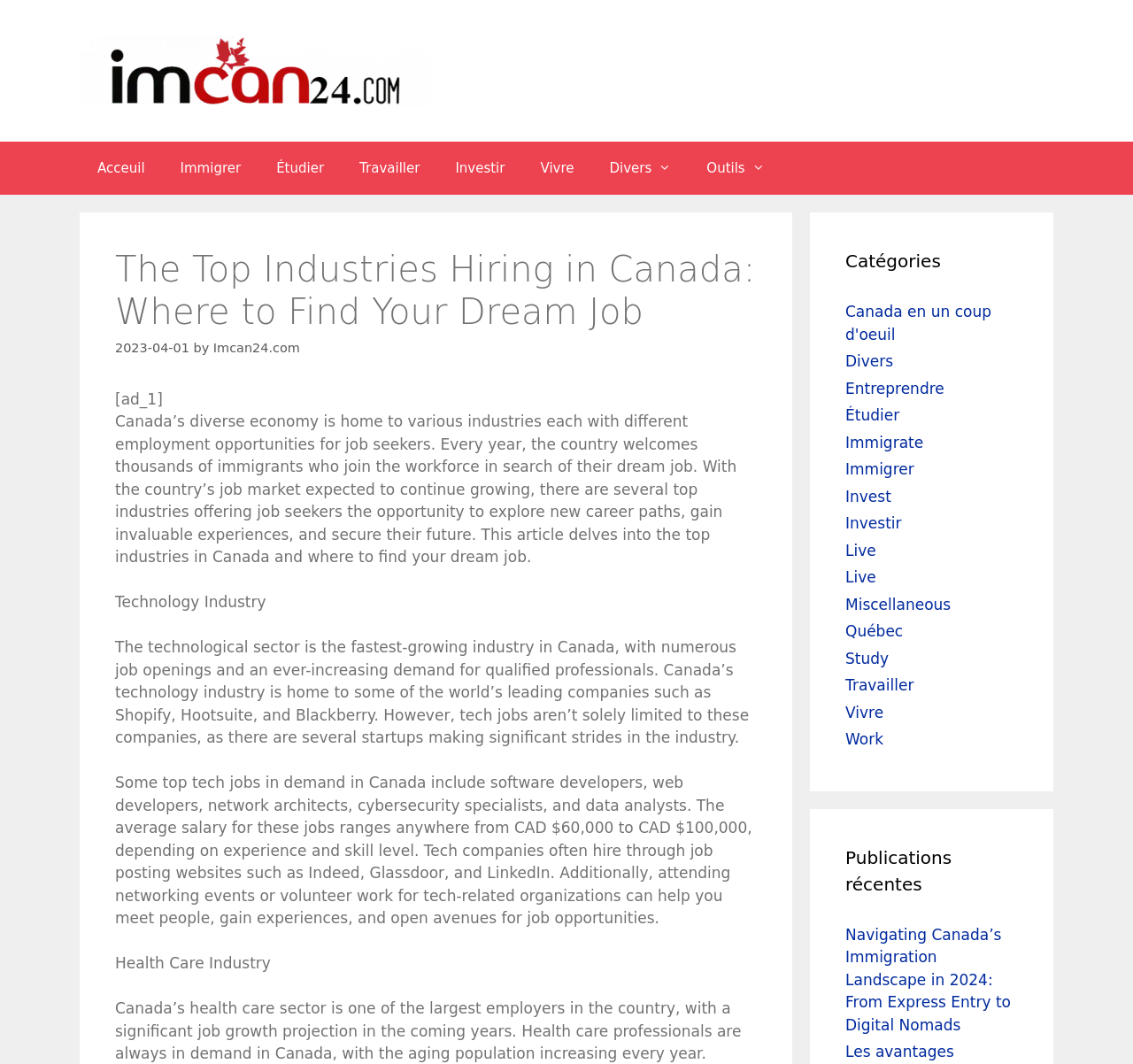Identify and extract the heading text of the webpage.

The Top Industries Hiring in Canada: Where to Find Your Dream Job